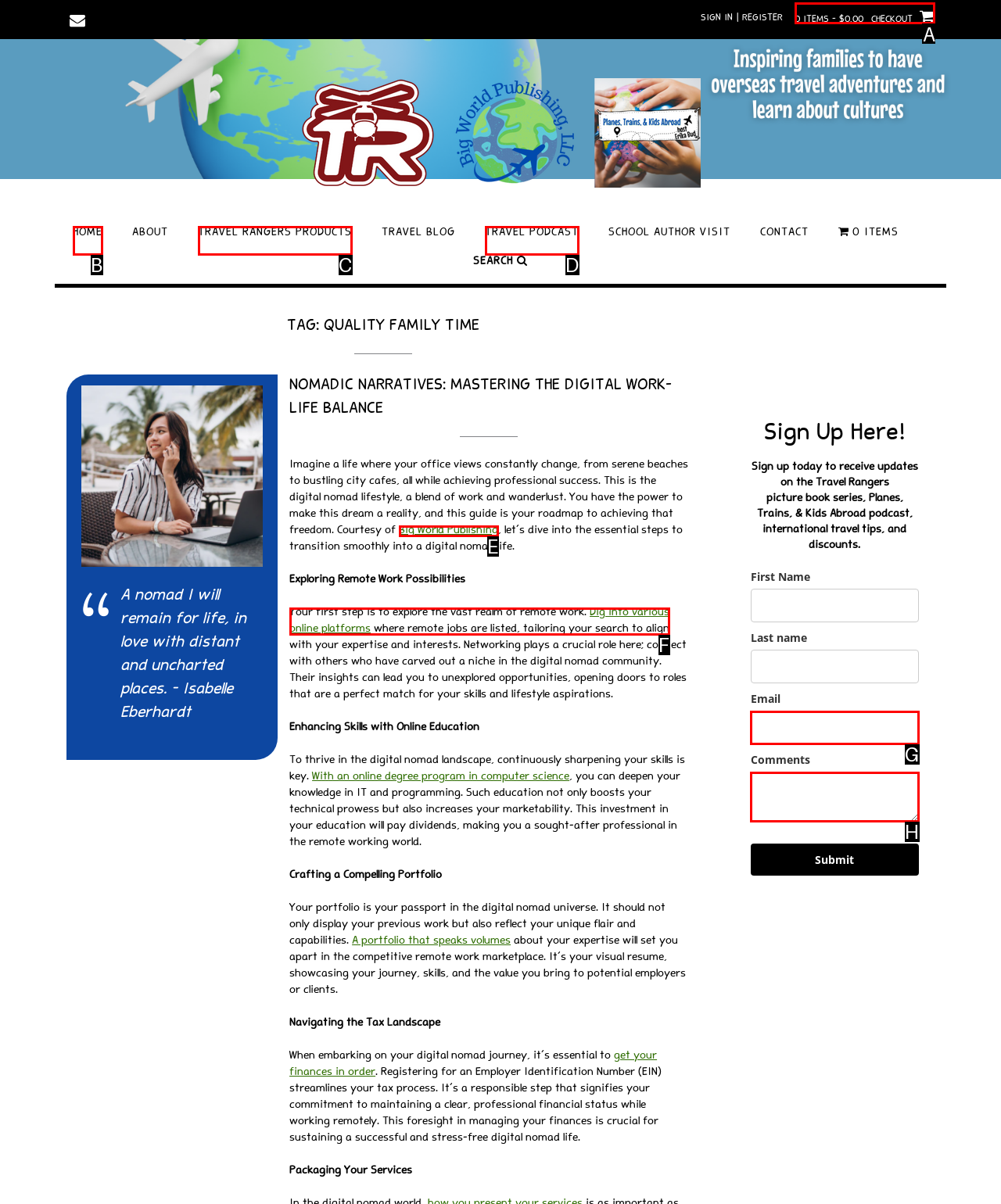Select the appropriate HTML element to click on to finish the task: Check out with 0 items.
Answer with the letter corresponding to the selected option.

A